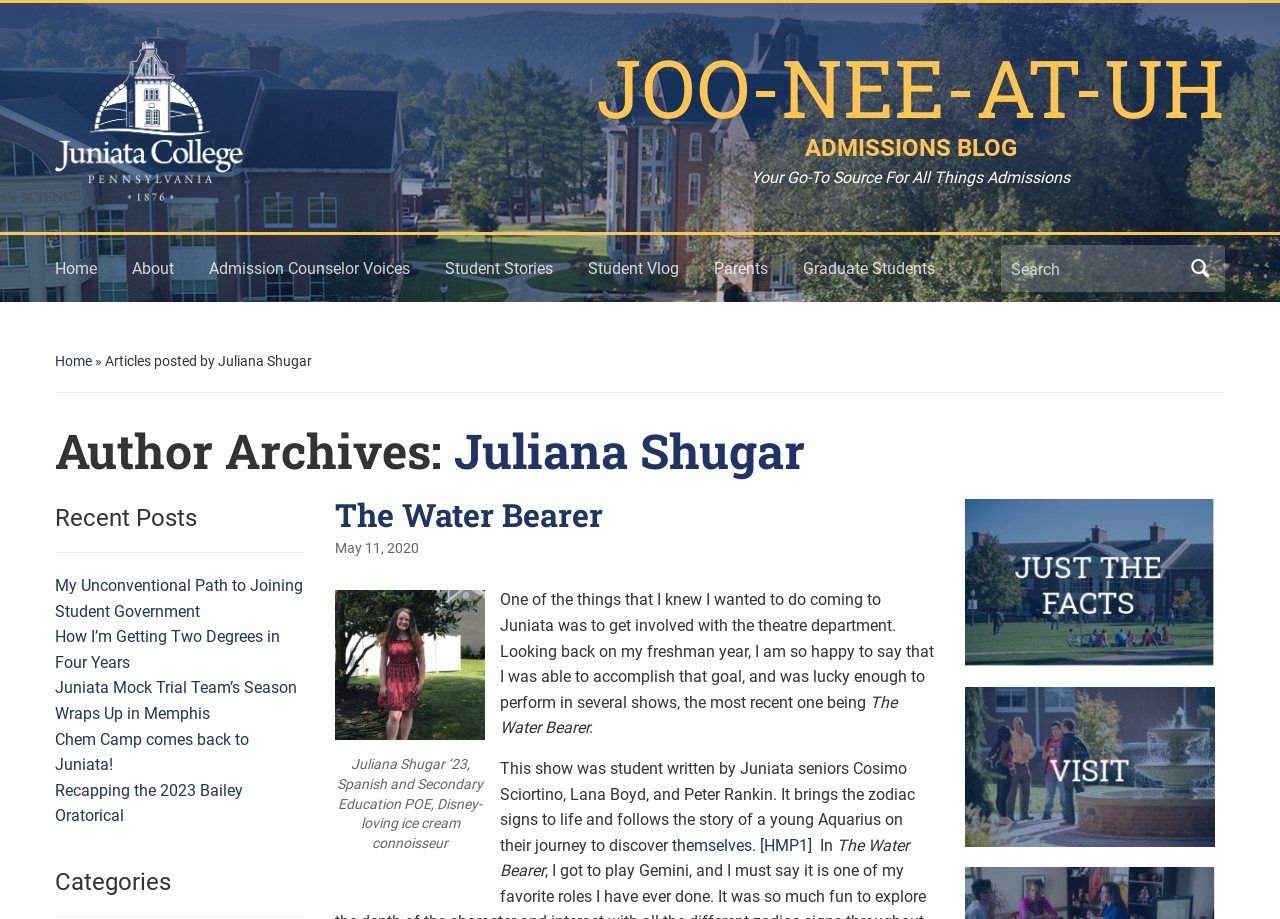Find the bounding box coordinates corresponding to the UI element with the description: "Recapping the 2023 Bailey Oratorical". The coordinates should be formatted as [left, top, right, bottom], with values as floats between 0 and 1.

[0.043, 0.85, 0.19, 0.898]